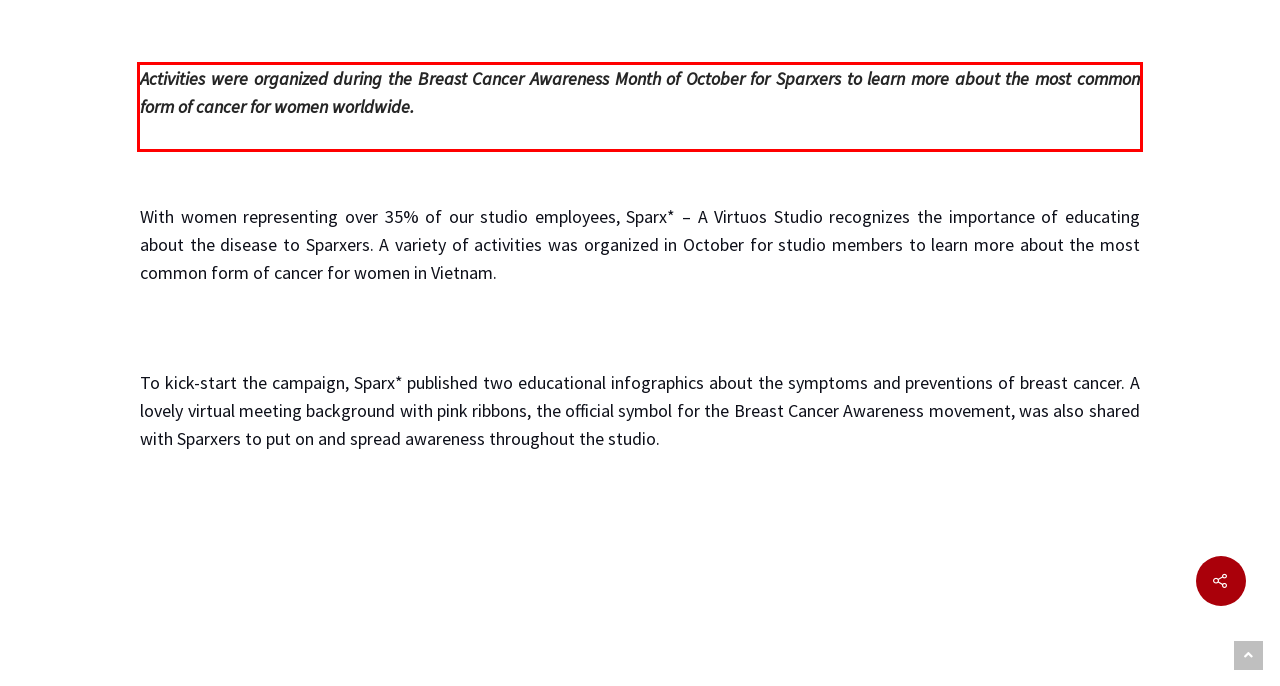Observe the screenshot of the webpage that includes a red rectangle bounding box. Conduct OCR on the content inside this red bounding box and generate the text.

Activities were organized during the Breast Cancer Awareness Month of October for Sparxers to learn more about the most common form of cancer for women worldwide.